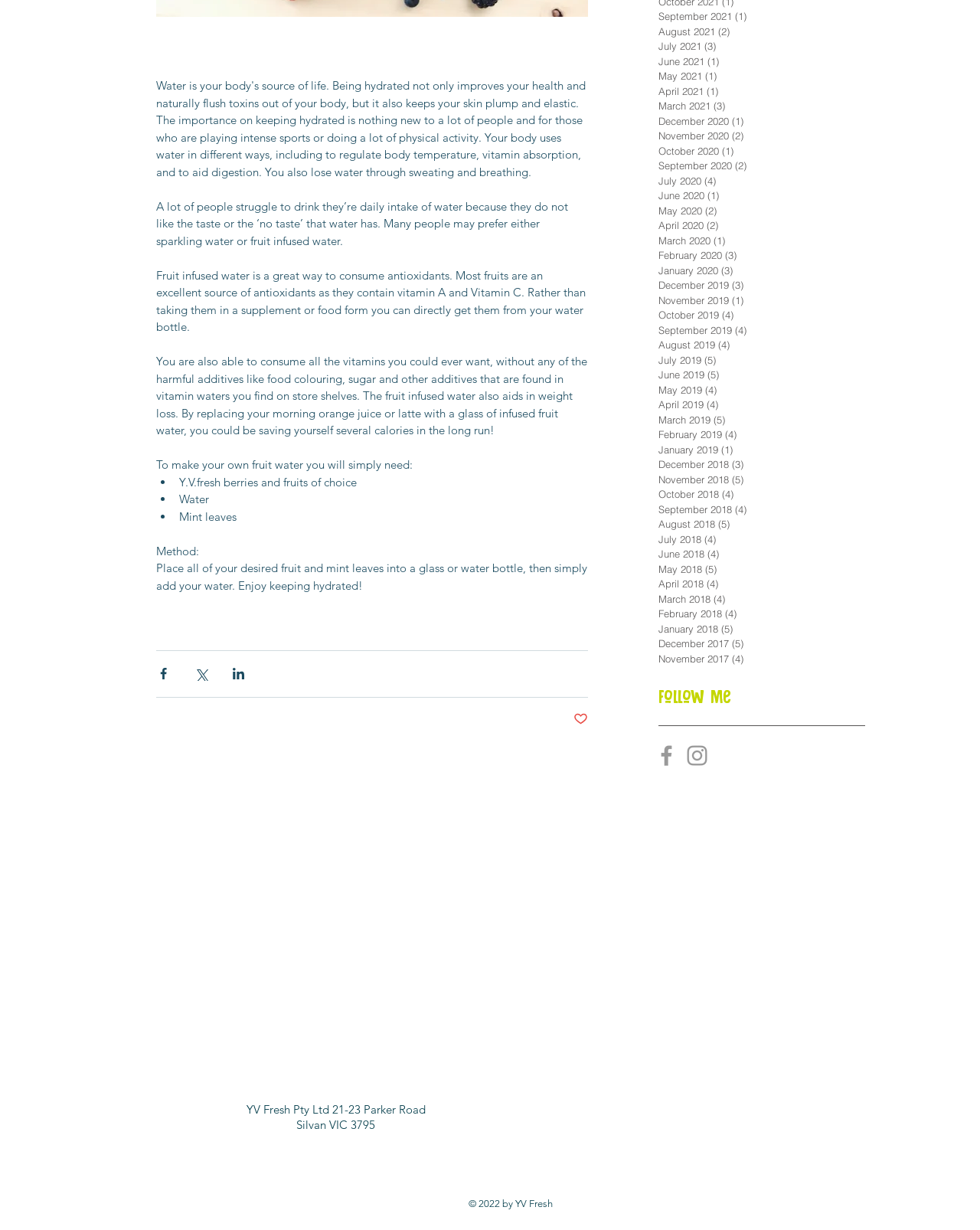Based on the element description "July 2019 (5) 5 posts", predict the bounding box coordinates of the UI element.

[0.672, 0.287, 0.836, 0.299]